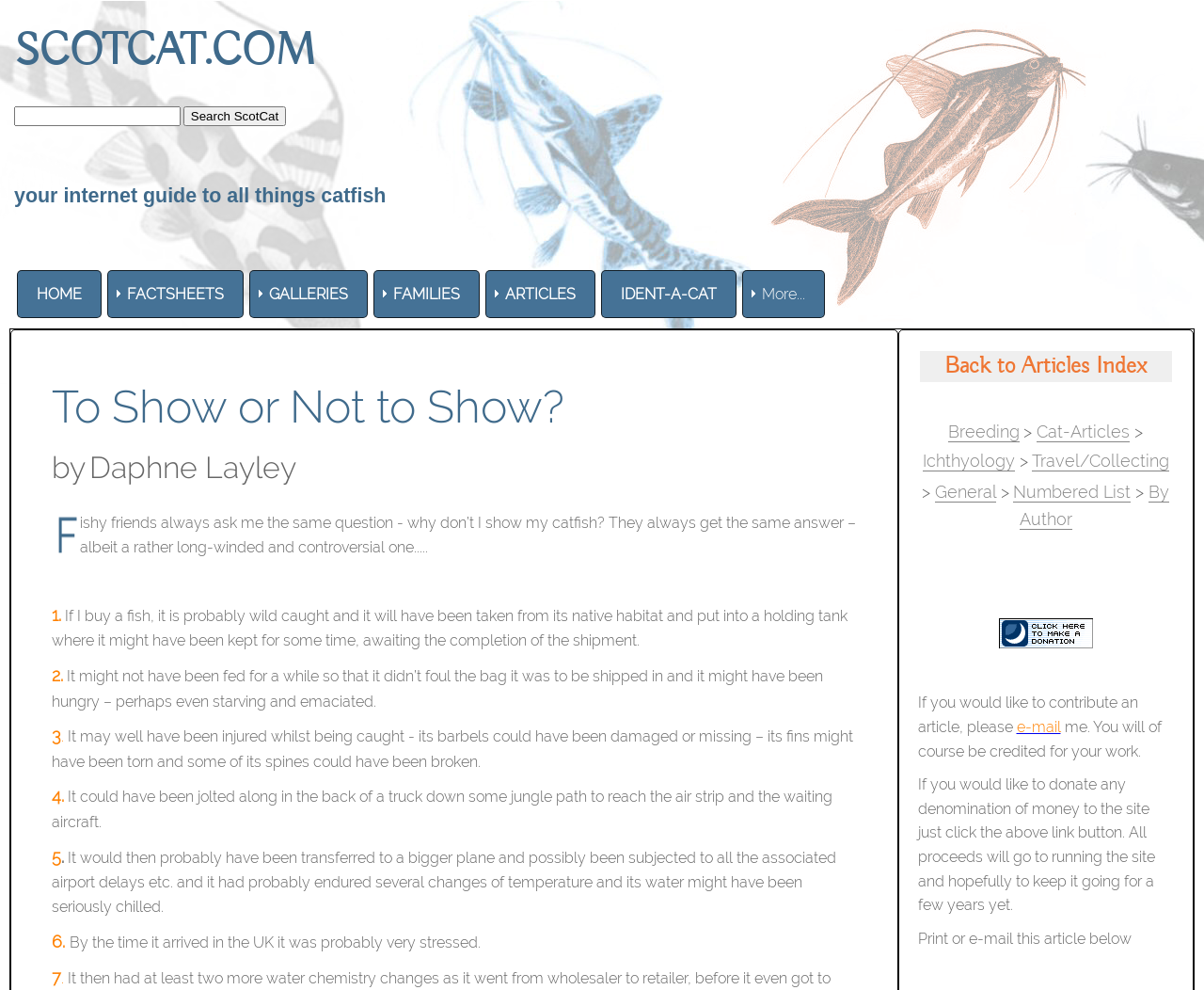How can users contribute to the website?
Look at the image and respond to the question as thoroughly as possible.

The webpage suggests that users can contribute to the website by e-mailing the author. This is indicated by the sentence 'If you would like to contribute an article, please e-mail me.' Users may be able to submit their own articles or content for publication on the website.